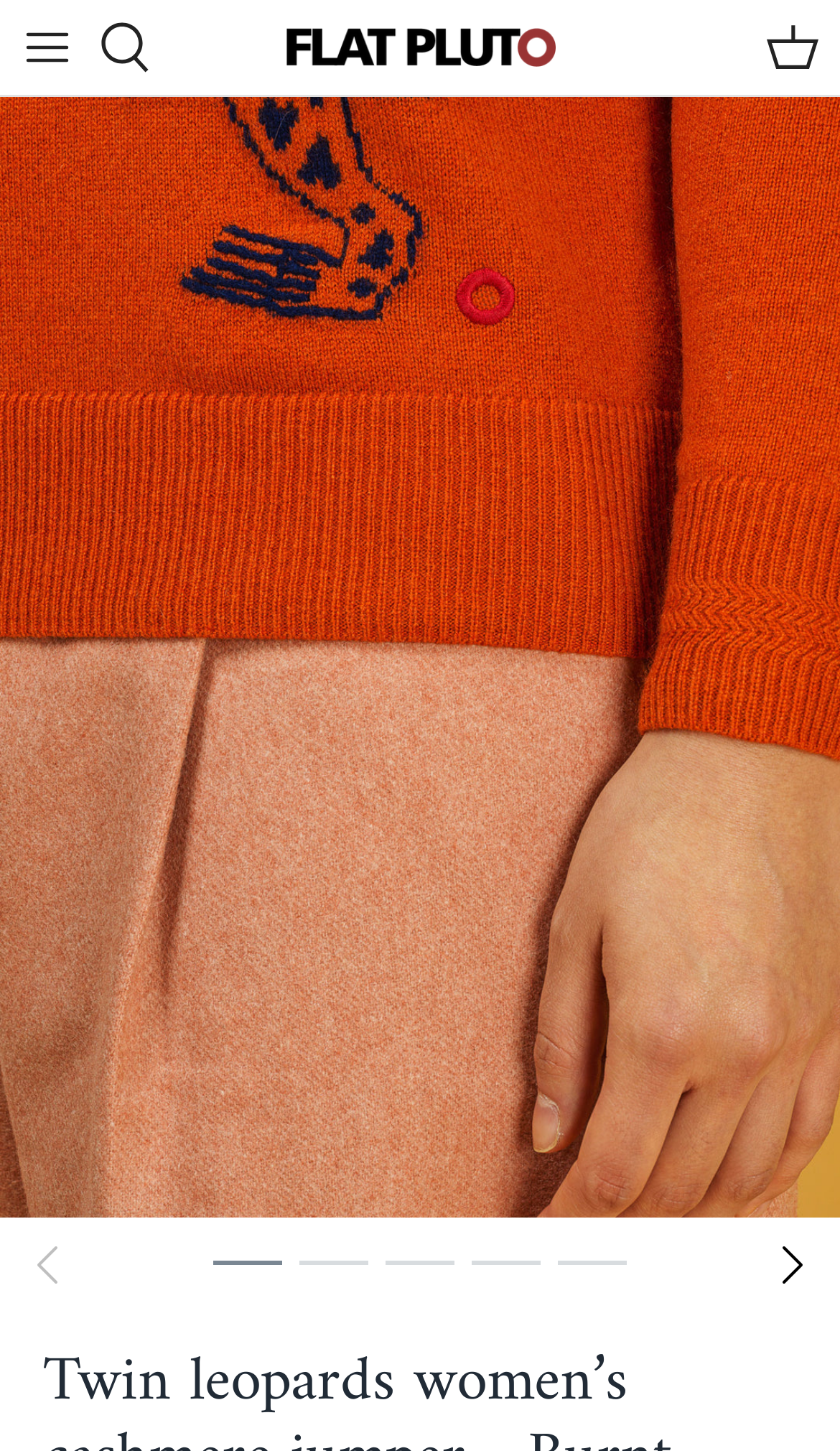Give a full account of the webpage's elements and their arrangement.

This webpage appears to be a product page for a women's cashmere jumper. At the top left, there is a toggle menu button accompanied by a small image. Next to it, there is a link with no text. On the top right, there is a link with the text "Flat Pluto" and another link with no text, accompanied by a small image.

Below the top section, there is a large area that takes up most of the page, containing product information. This area is divided into two sections. The top section has a dropdown menu with options, and the bottom section has a toolbar with navigation buttons, including "Previous" and "Next" buttons, each accompanied by an arrow image. The "Previous" button is disabled.

There are no visible images of the product on the page, but there are several small images scattered throughout the page, likely used as icons or decorations. The overall layout is focused on showcasing the product details, with a clean and simple design.